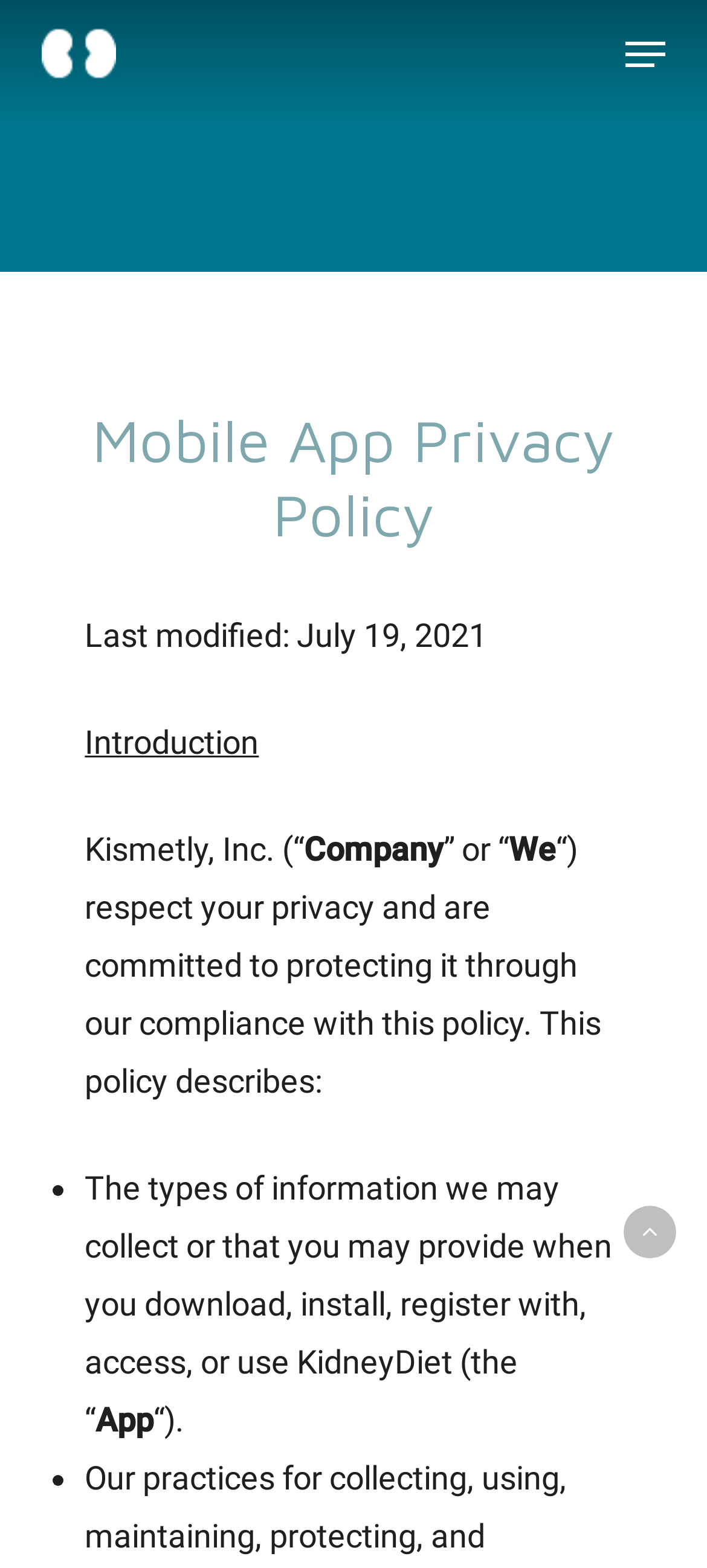What is the name of the company mentioned in the policy?
Provide a concise answer using a single word or phrase based on the image.

Kismetly, Inc.